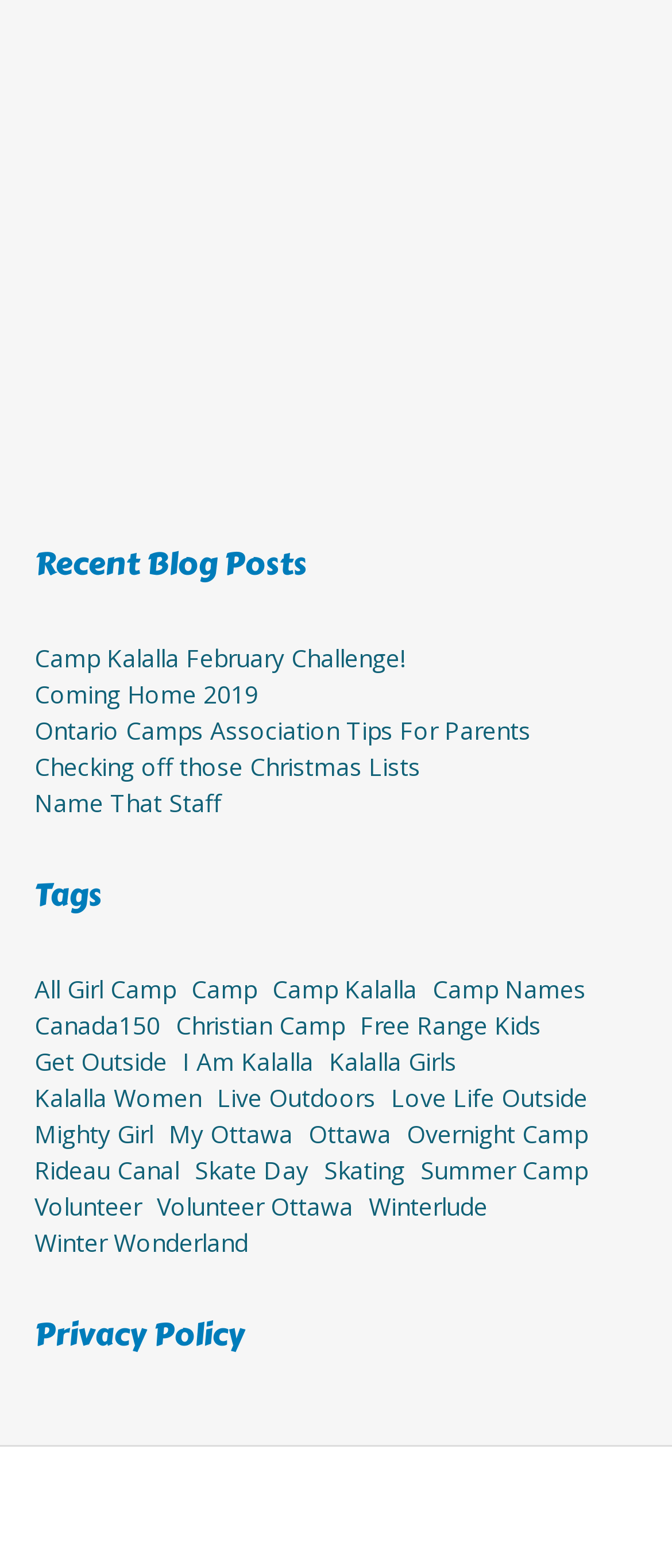Please mark the bounding box coordinates of the area that should be clicked to carry out the instruction: "Explore the 'all girl camp' tag".

[0.051, 0.619, 0.262, 0.642]